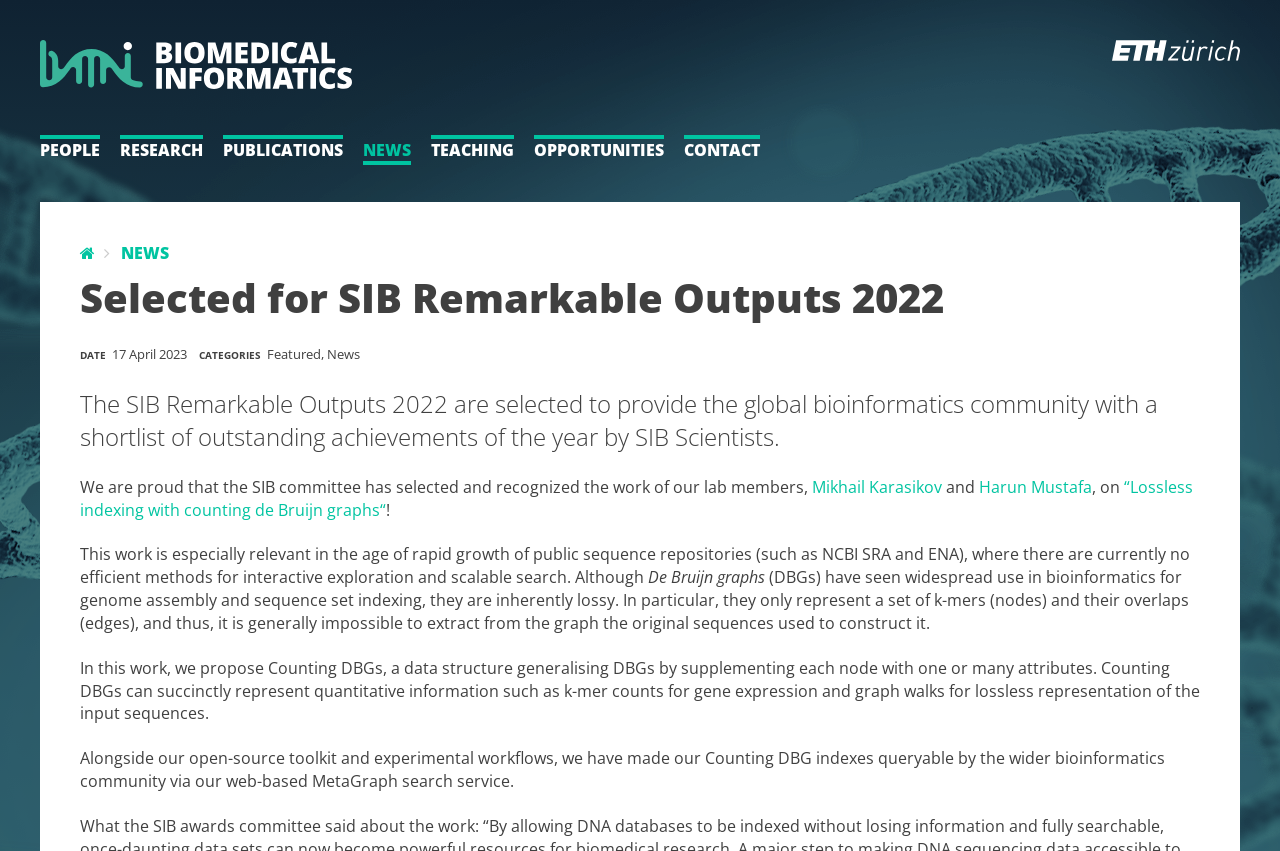Please respond in a single word or phrase: 
What is the title of the work recognized by the SIB committee?

“Lossless indexing with counting de Bruijn graphs“